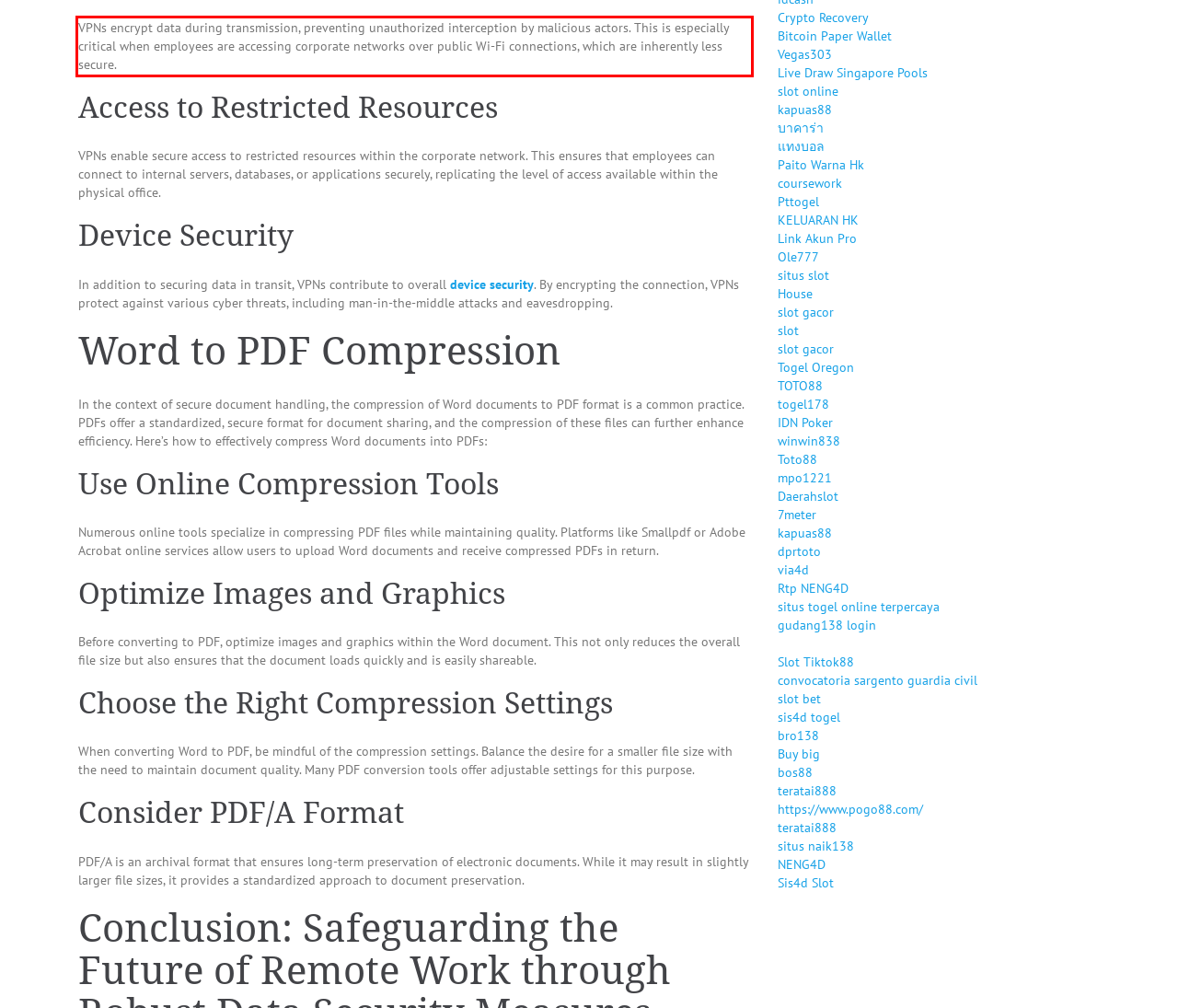Please extract the text content within the red bounding box on the webpage screenshot using OCR.

VPNs encrypt data during transmission, preventing unauthorized interception by malicious actors. This is especially critical when employees are accessing corporate networks over public Wi-Fi connections, which are inherently less secure.